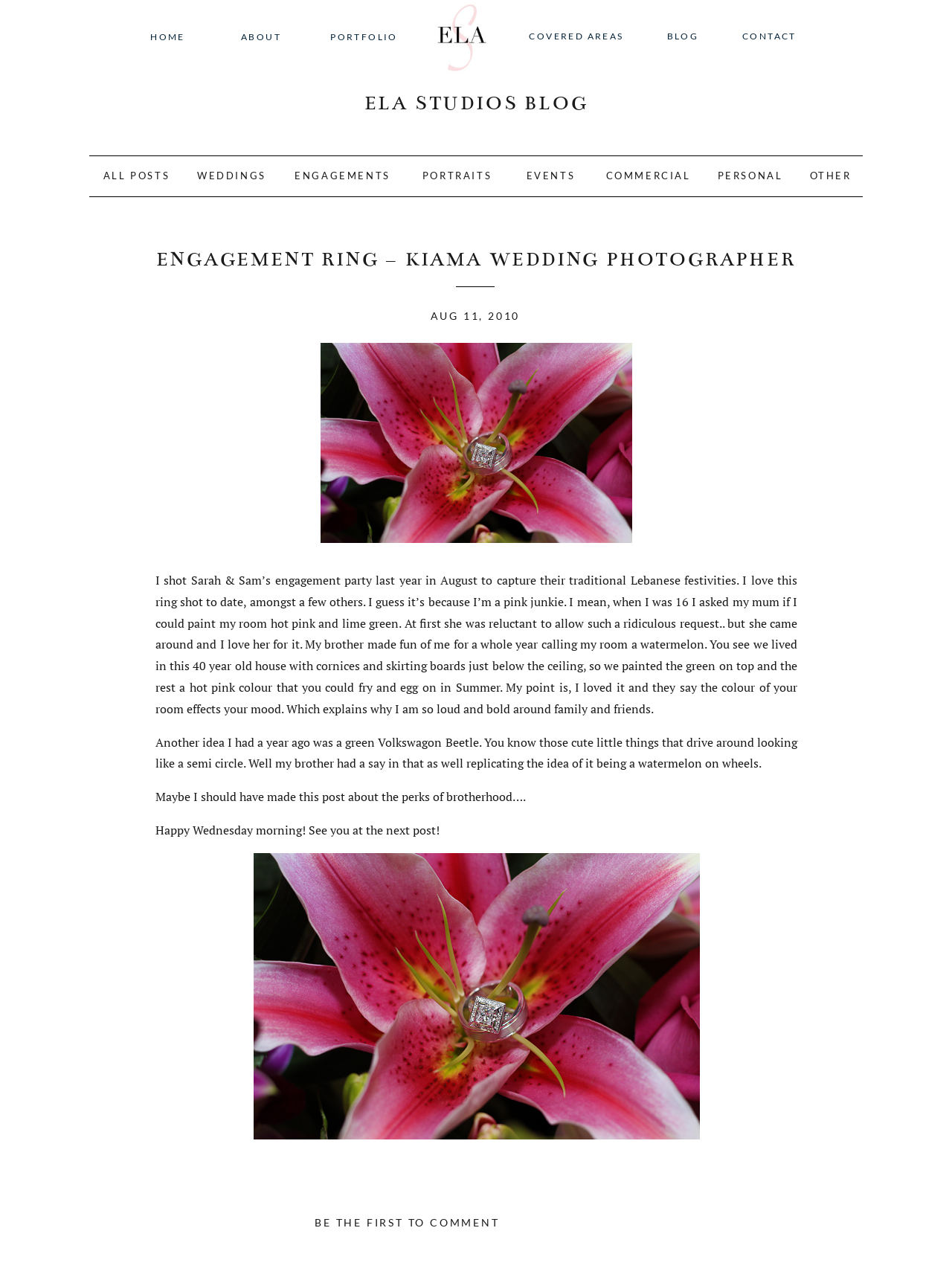Please mark the bounding box coordinates of the area that should be clicked to carry out the instruction: "Contact Us through the link".

None